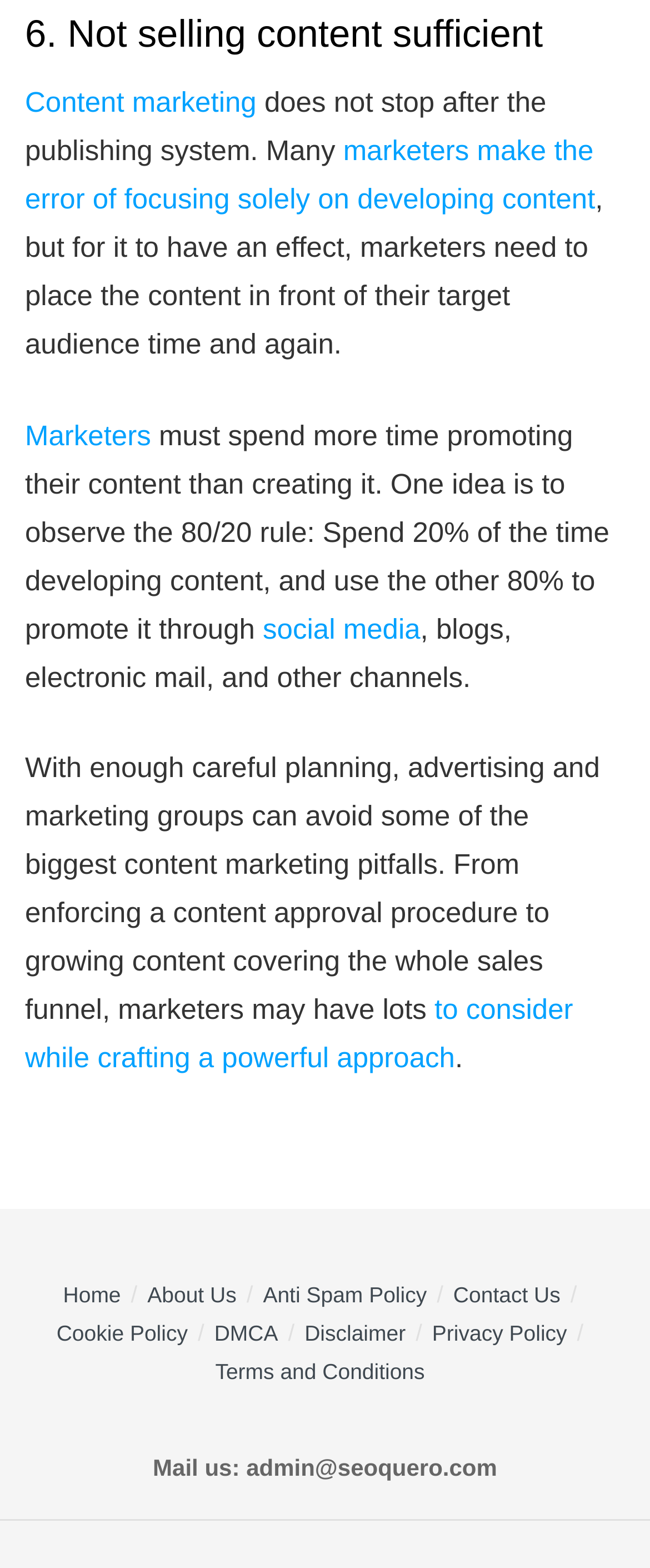What is the main topic of the webpage?
Look at the image and provide a short answer using one word or a phrase.

Content marketing